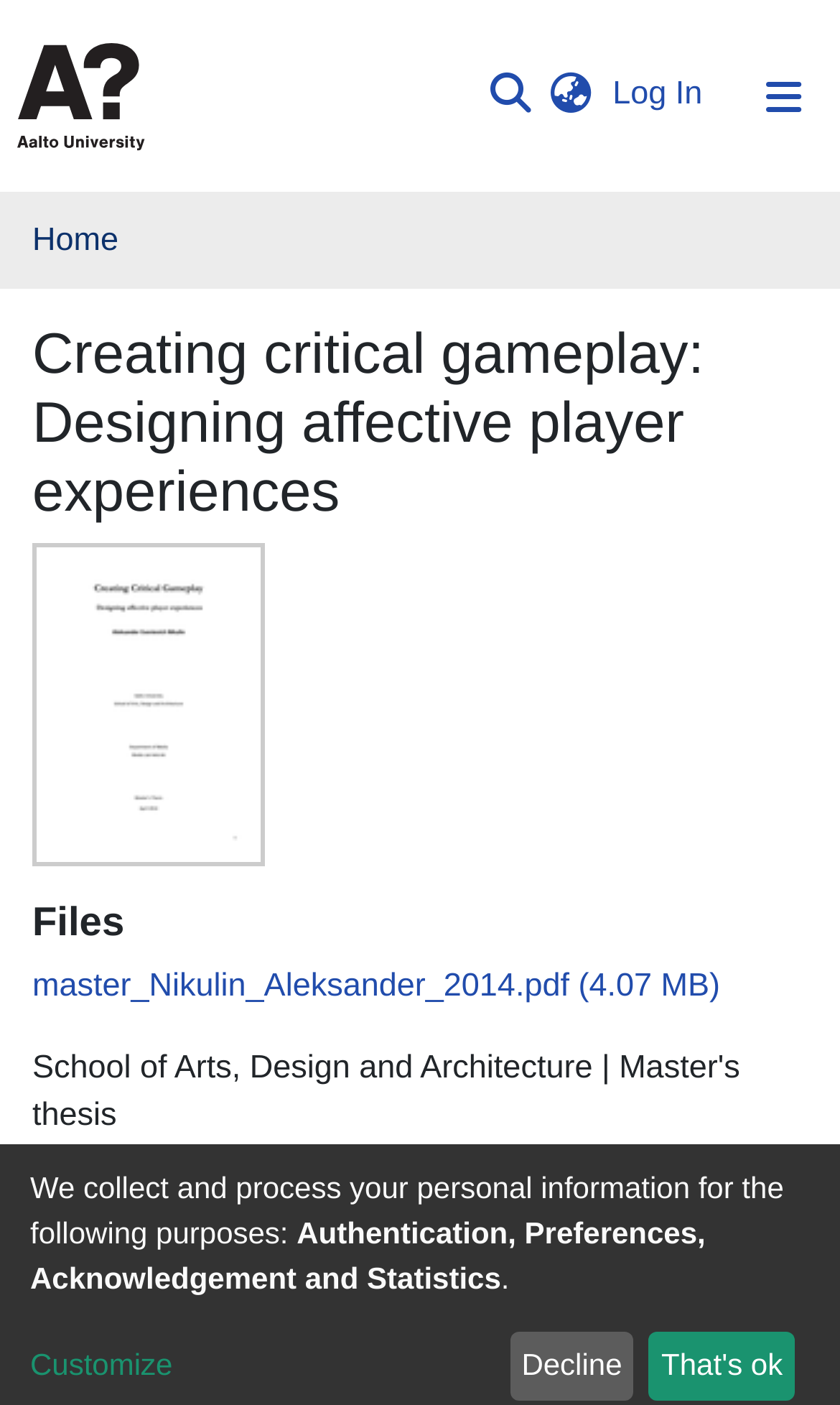Given the description of a UI element: "Browse Aaltodoc publication archive", identify the bounding box coordinates of the matching element in the webpage screenshot.

[0.038, 0.198, 0.962, 0.258]